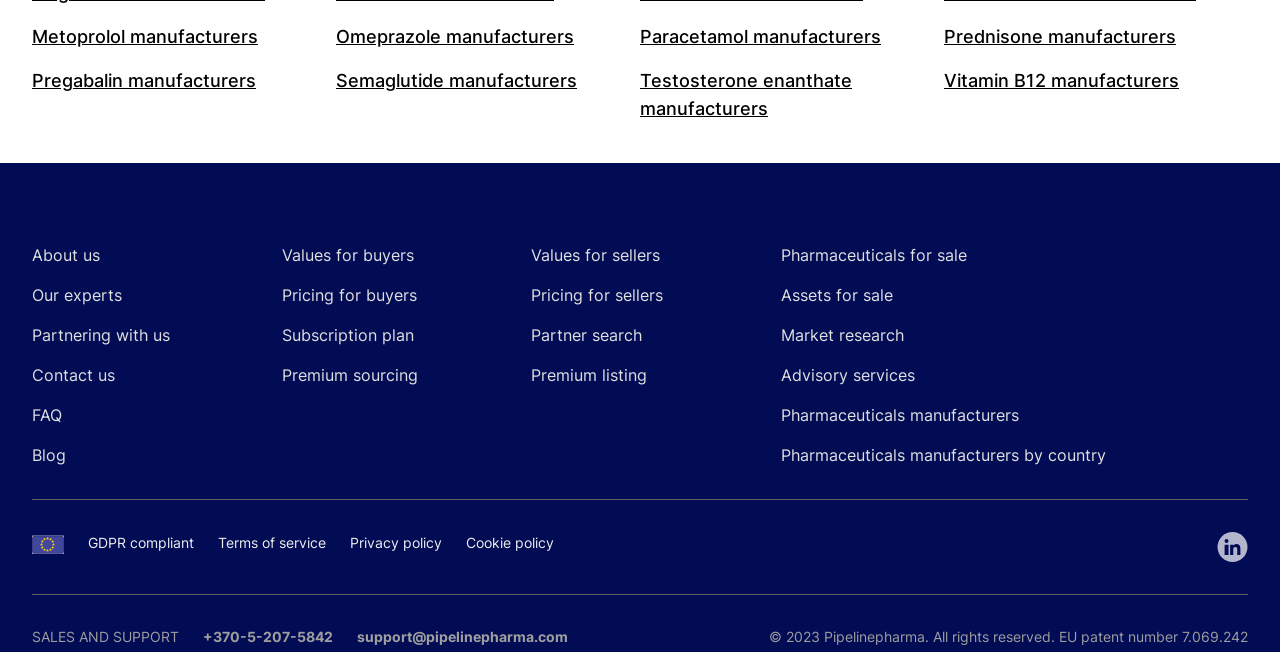Determine the bounding box coordinates of the element that should be clicked to execute the following command: "Go to the home page".

None